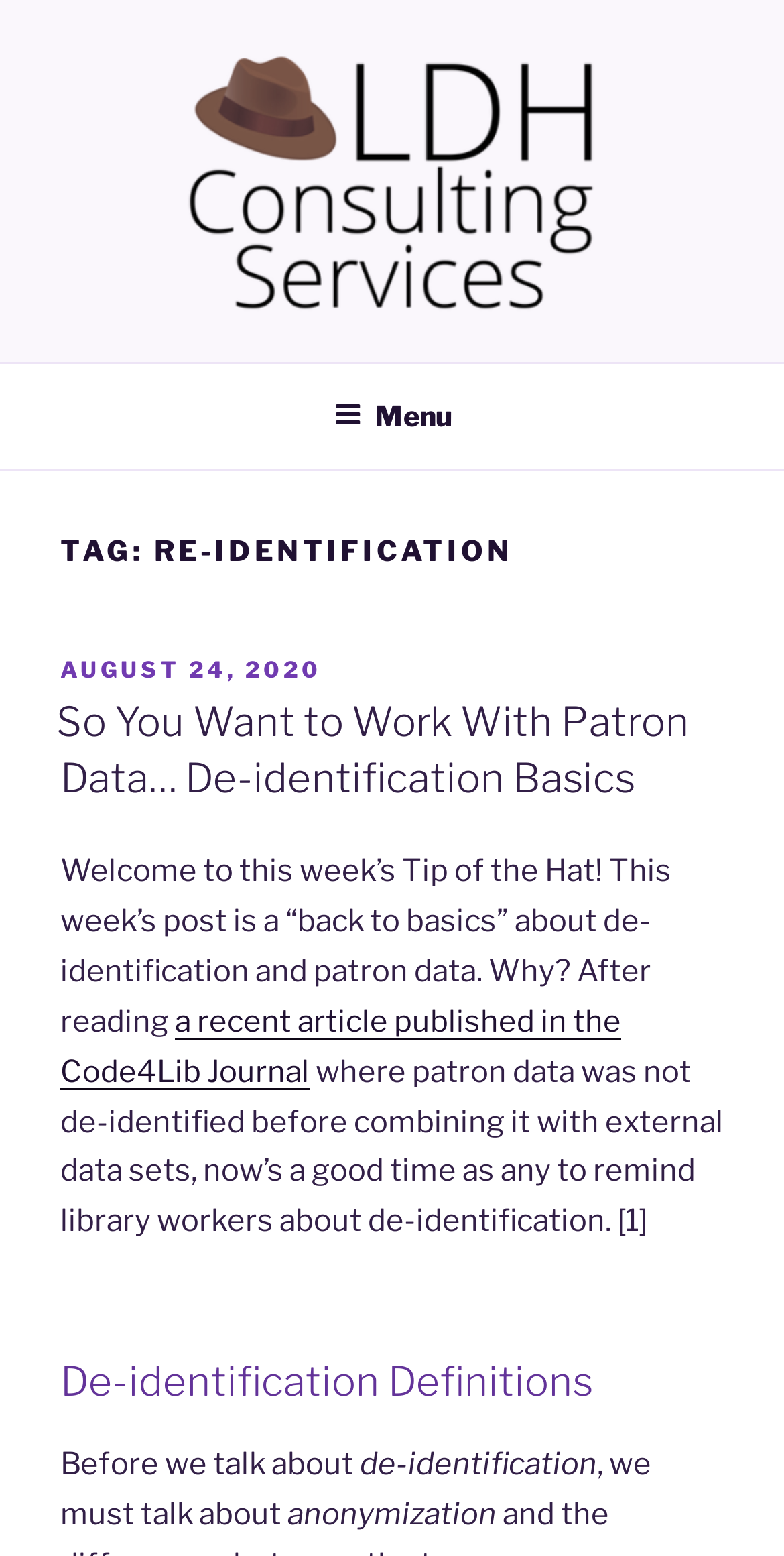What is the date of the post?
Examine the image and give a concise answer in one word or a short phrase.

August 24, 2020